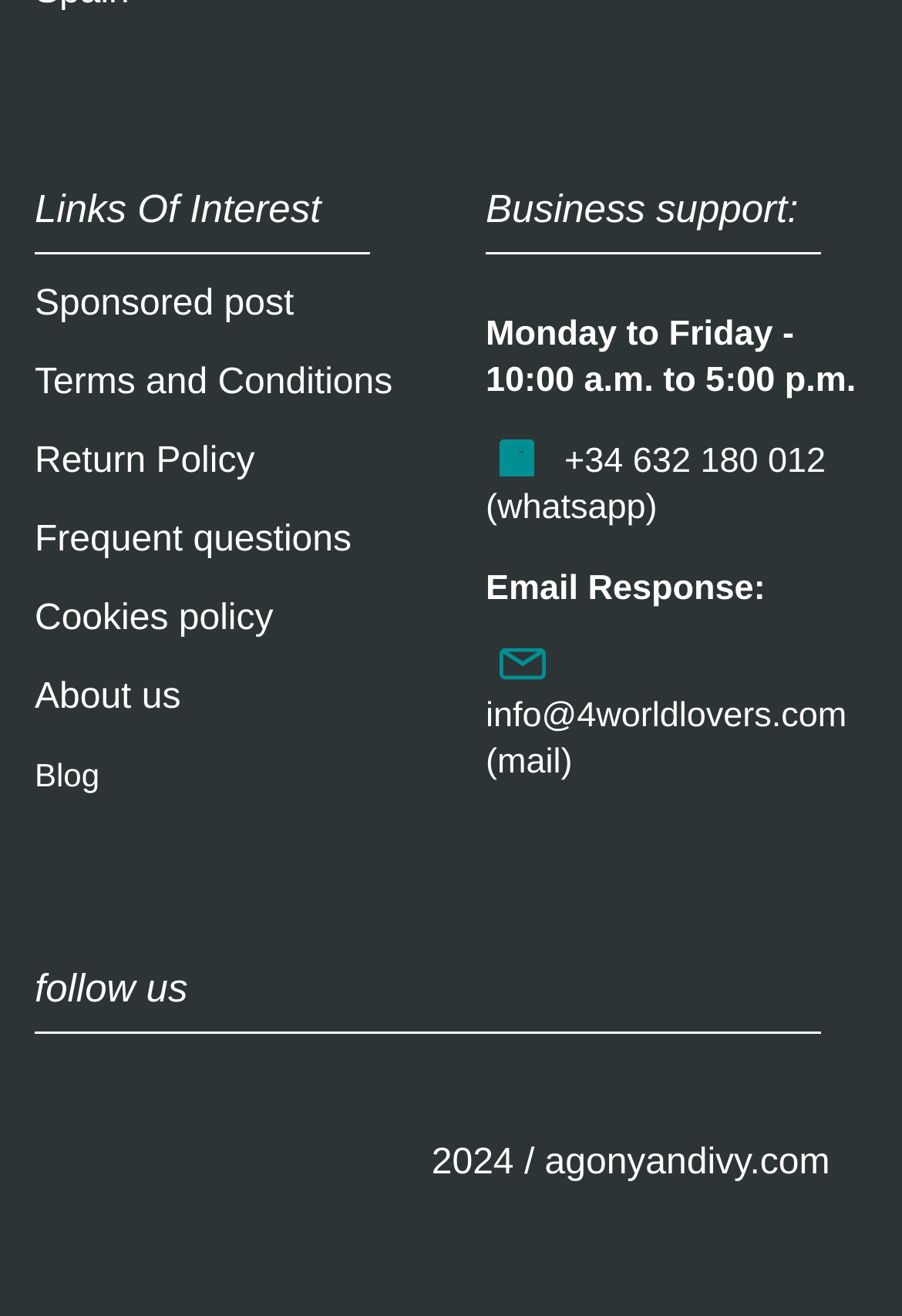Identify the bounding box coordinates of the element that should be clicked to fulfill this task: "Click on 'Blog'". The coordinates should be provided as four float numbers between 0 and 1, i.e., [left, top, right, bottom].

[0.038, 0.574, 0.11, 0.603]